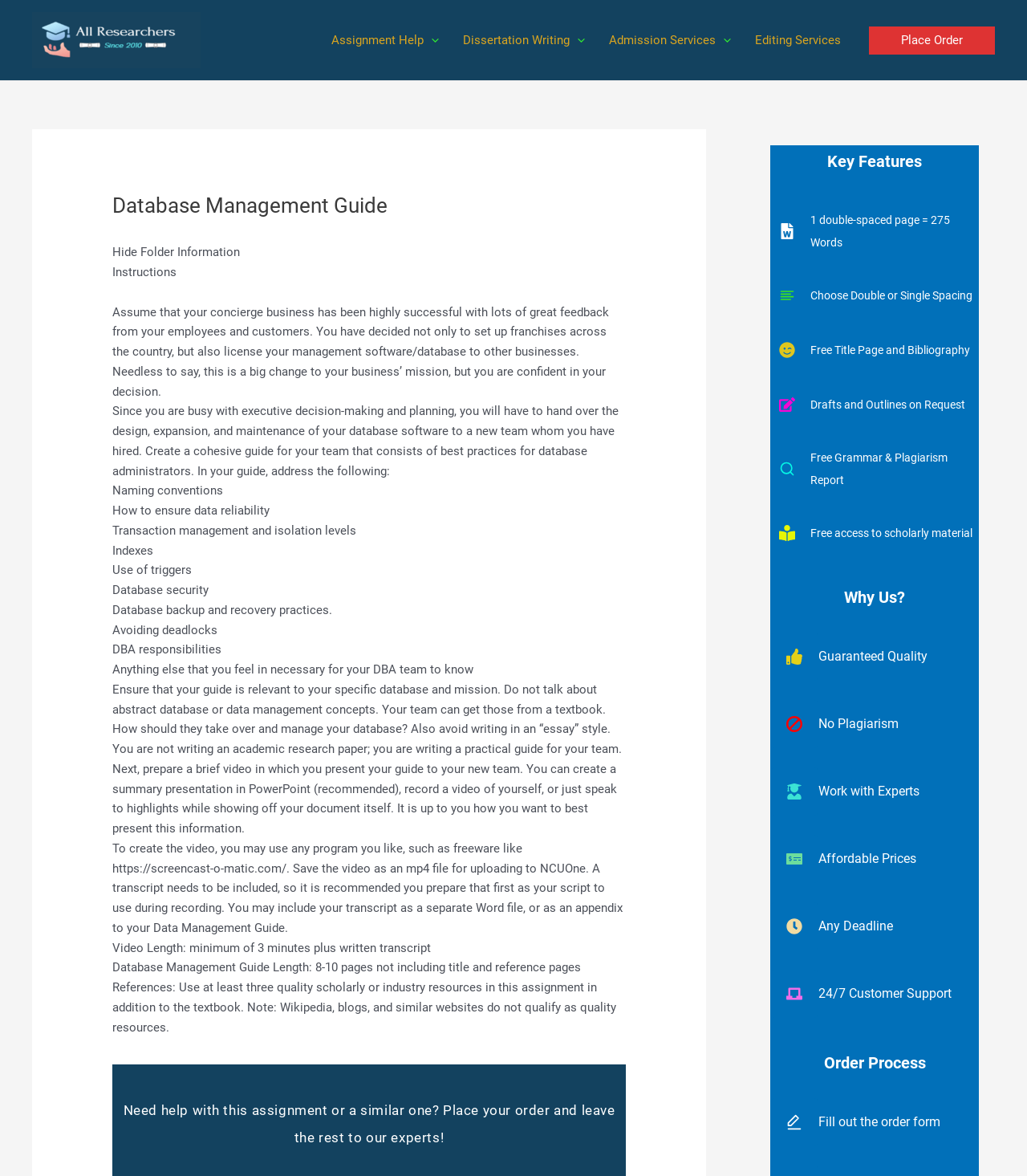What is the purpose of the 'Menu Toggle' application?
Provide a detailed and well-explained answer to the question.

The 'Menu Toggle' application is used to expand or collapse menu options, allowing users to navigate through the website's menu system.